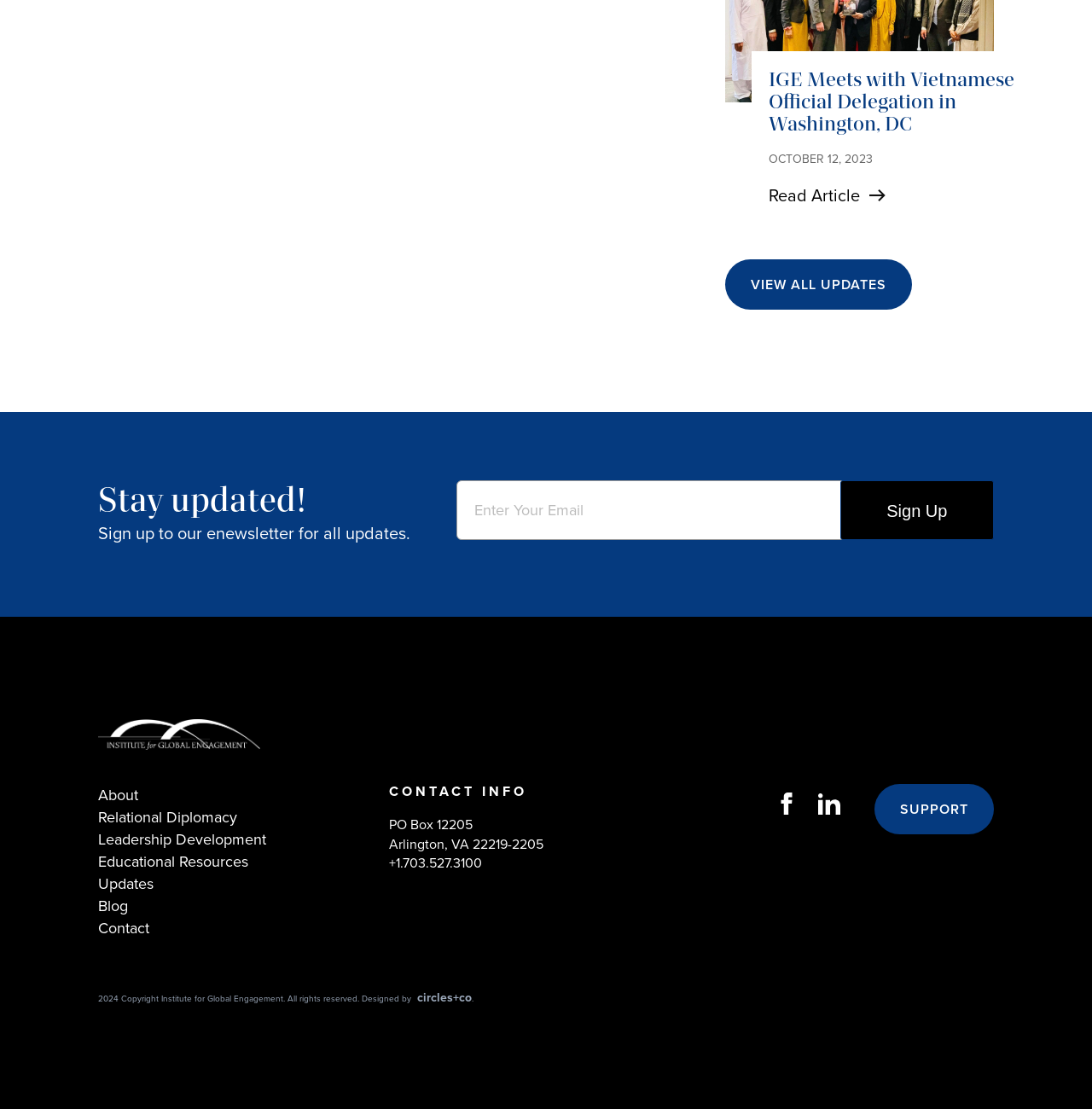Using the provided element description "name="input_1" placeholder="Enter Your Email"", determine the bounding box coordinates of the UI element.

[0.418, 0.433, 0.91, 0.487]